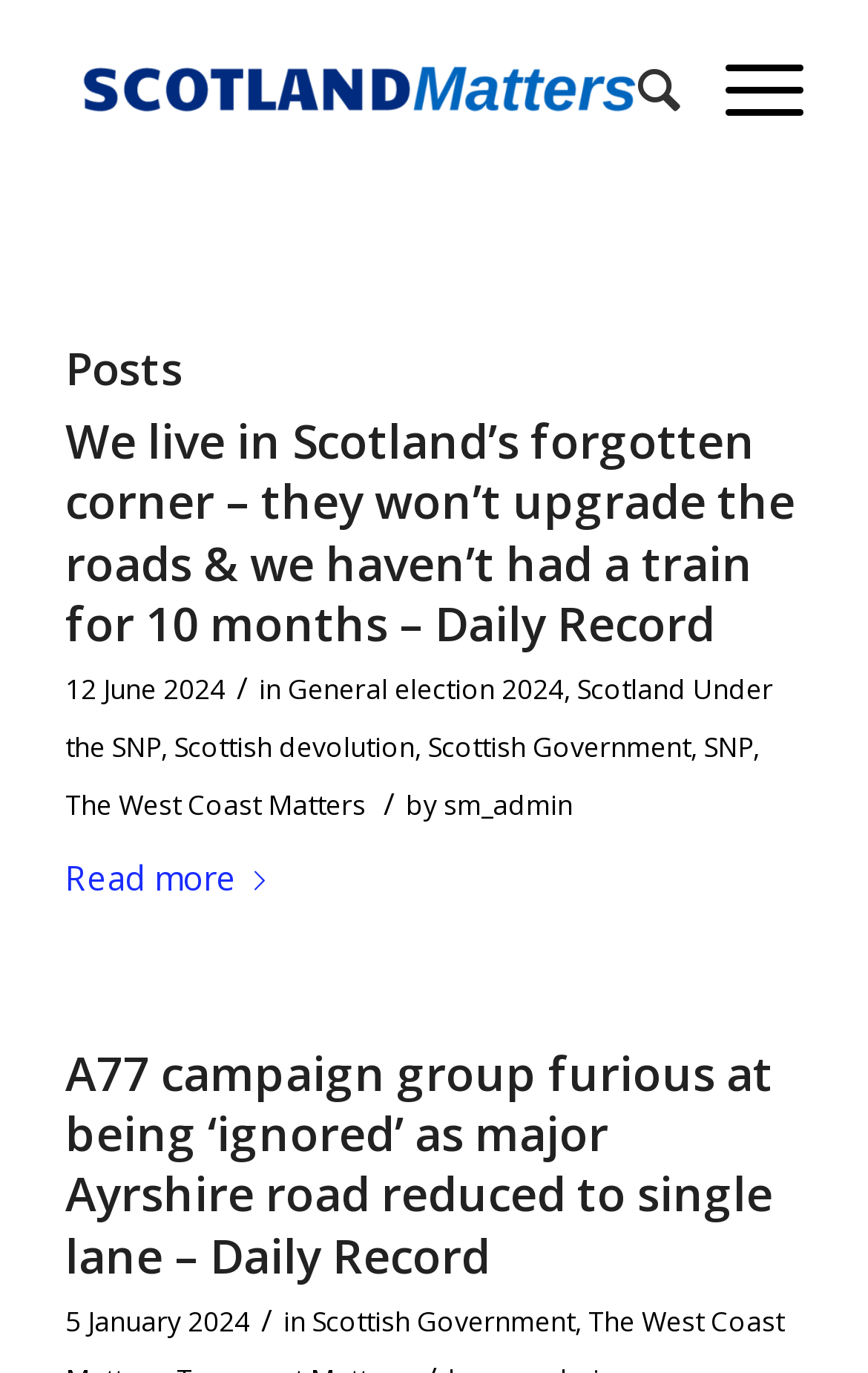What is the topic of the first article? Observe the screenshot and provide a one-word or short phrase answer.

General election 2024